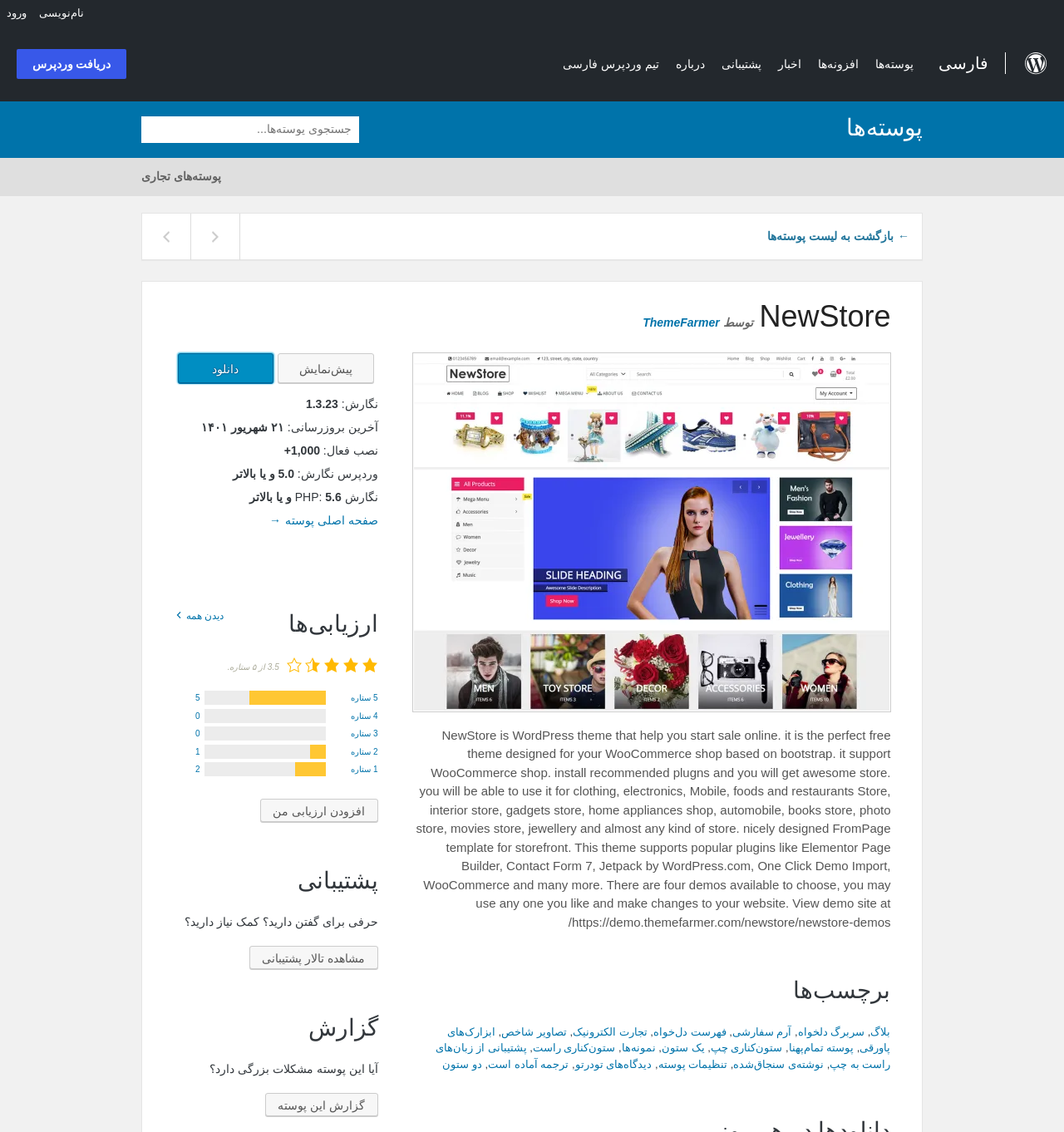Respond to the following question using a concise word or phrase: 
What is the name of the author of this theme?

ThemeFarmer